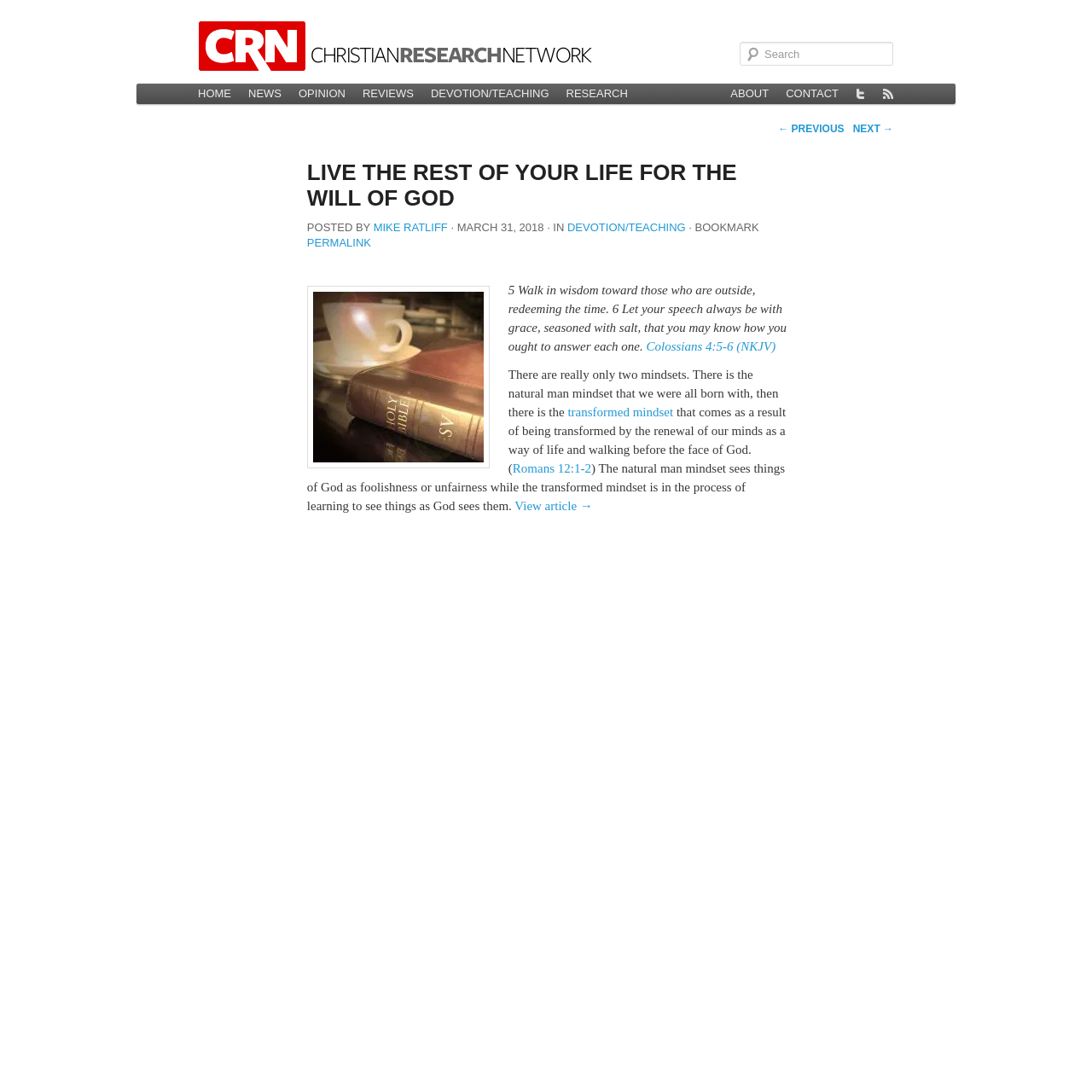Pinpoint the bounding box coordinates of the element that must be clicked to accomplish the following instruction: "Read the article". The coordinates should be in the format of four float numbers between 0 and 1, i.e., [left, top, right, bottom].

[0.182, 0.137, 0.819, 0.48]